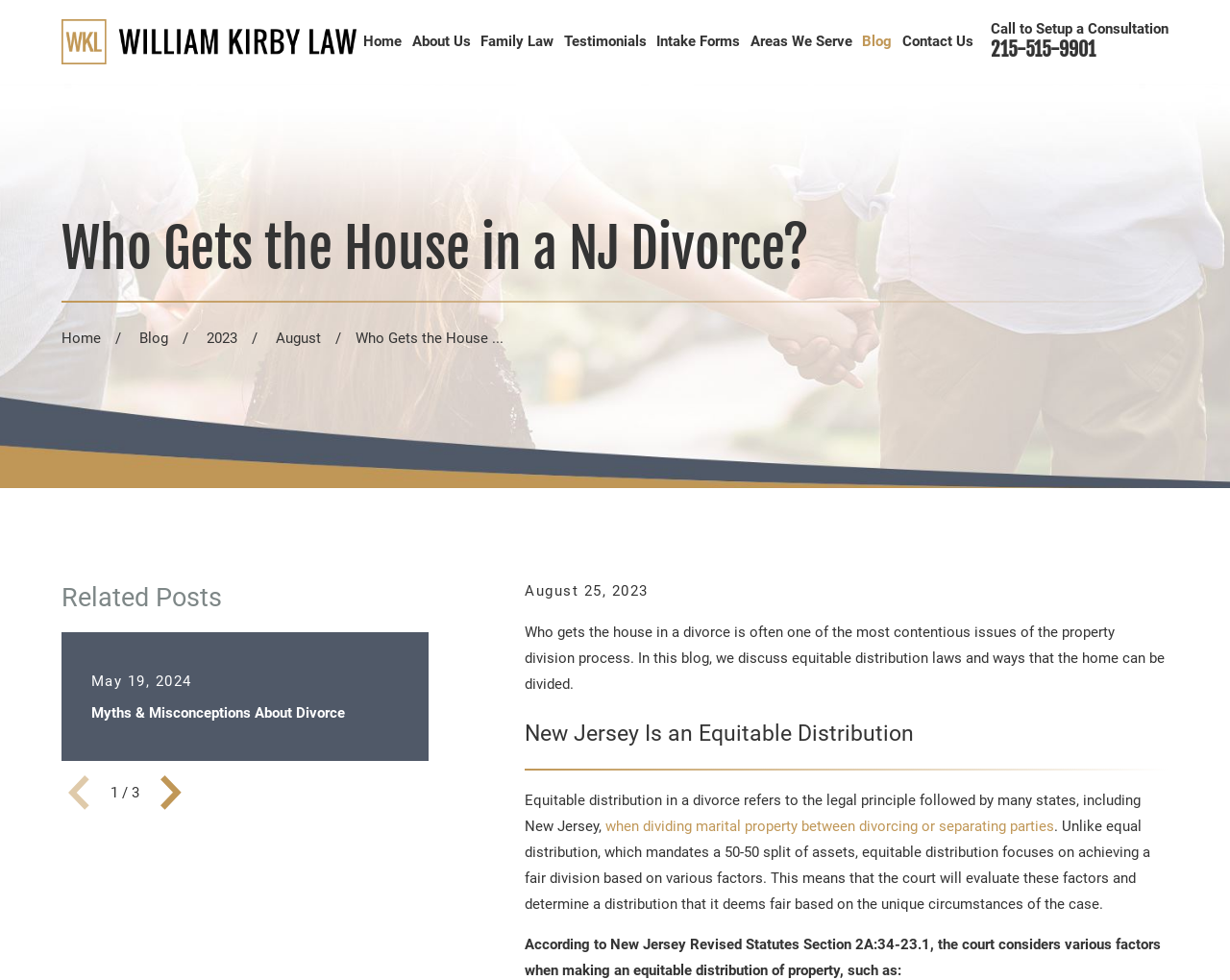What is the main topic of this webpage? Examine the screenshot and reply using just one word or a brief phrase.

Divorce and property division